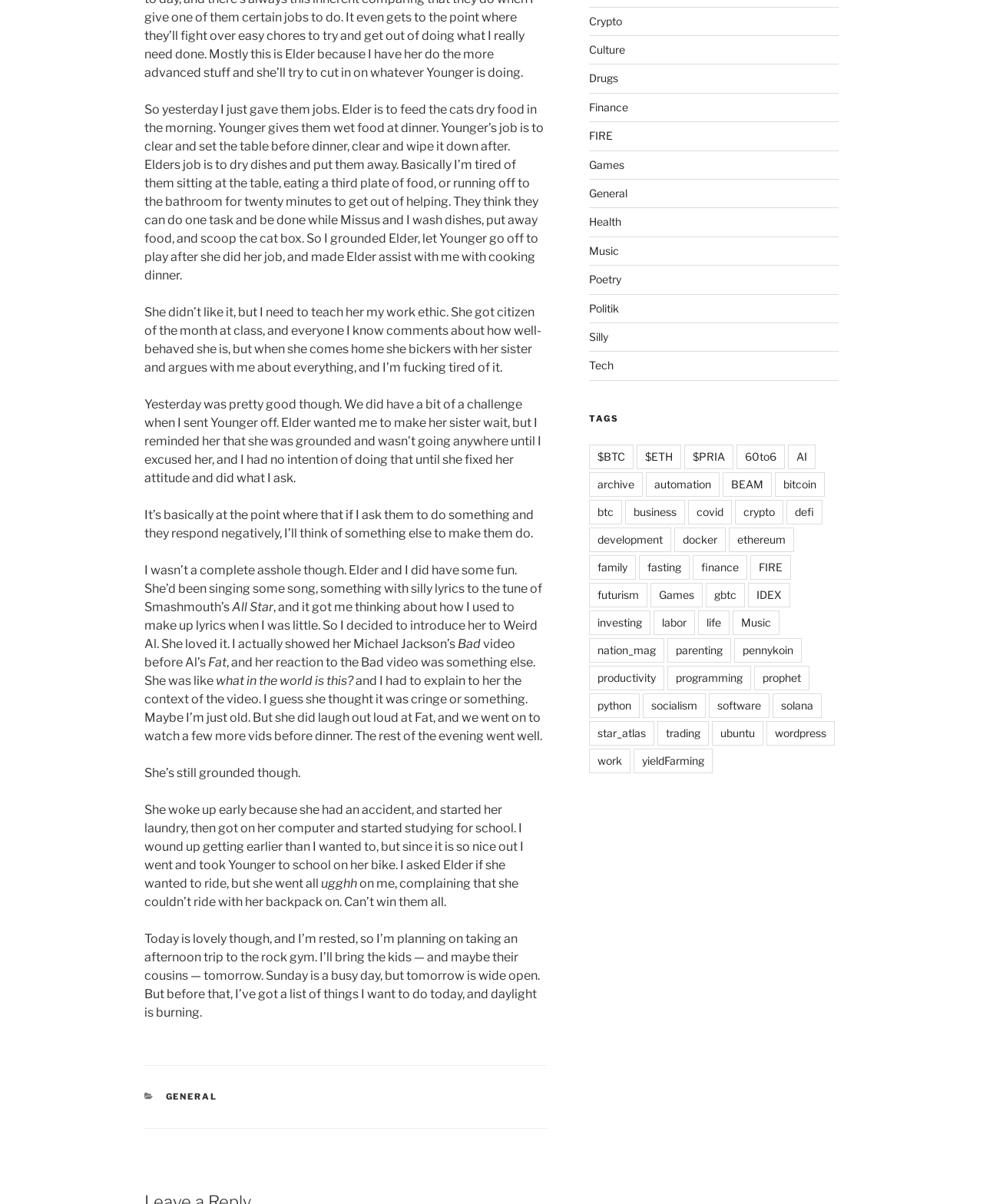Please specify the bounding box coordinates in the format (top-left x, top-left y, bottom-right x, bottom-right y), with values ranging from 0 to 1. Identify the bounding box for the UI component described as follows: Episode 308: Indoor Voices

None